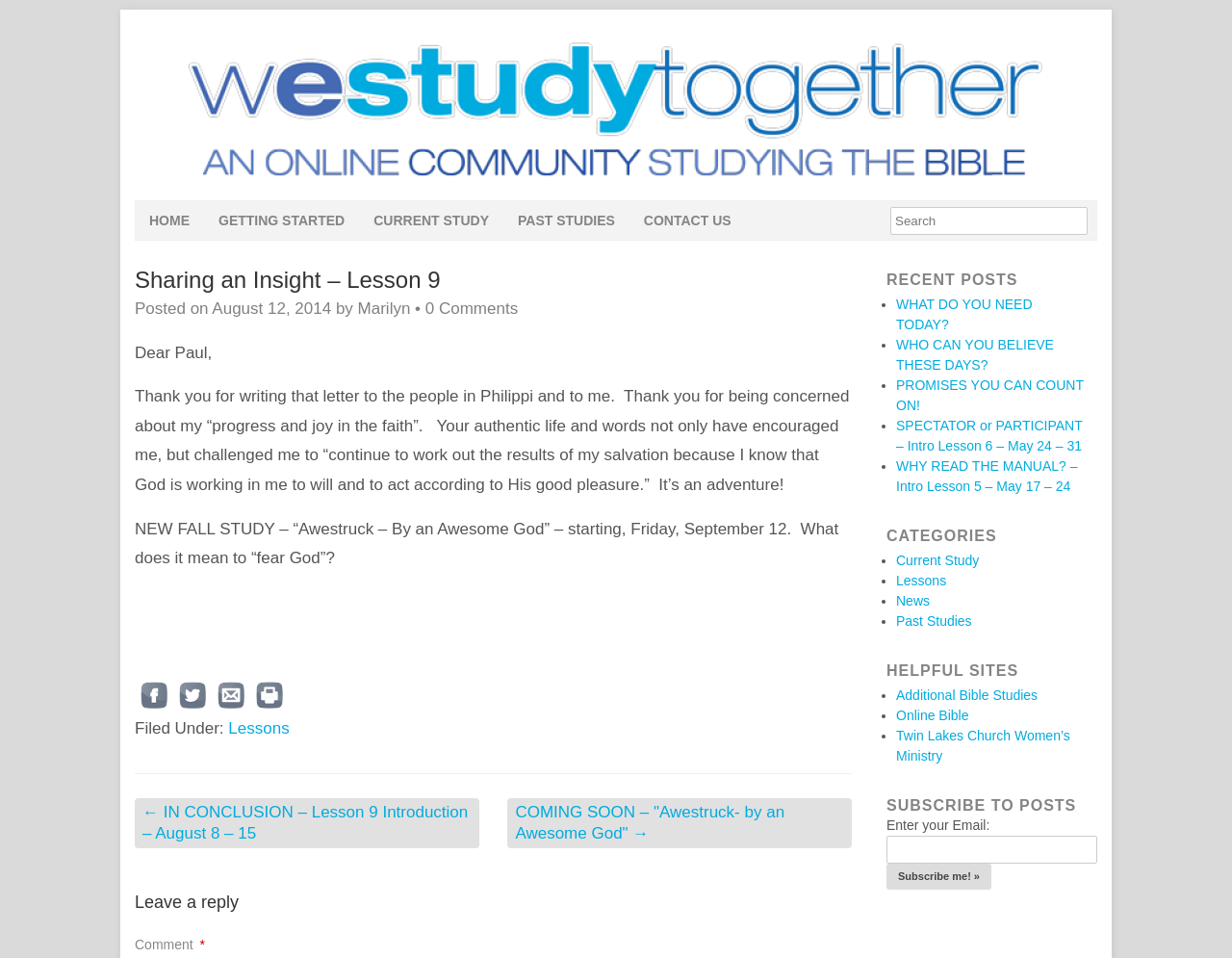Please identify the bounding box coordinates of the element that needs to be clicked to execute the following command: "Leave a reply". Provide the bounding box using four float numbers between 0 and 1, formatted as [left, top, right, bottom].

[0.109, 0.931, 0.691, 0.955]